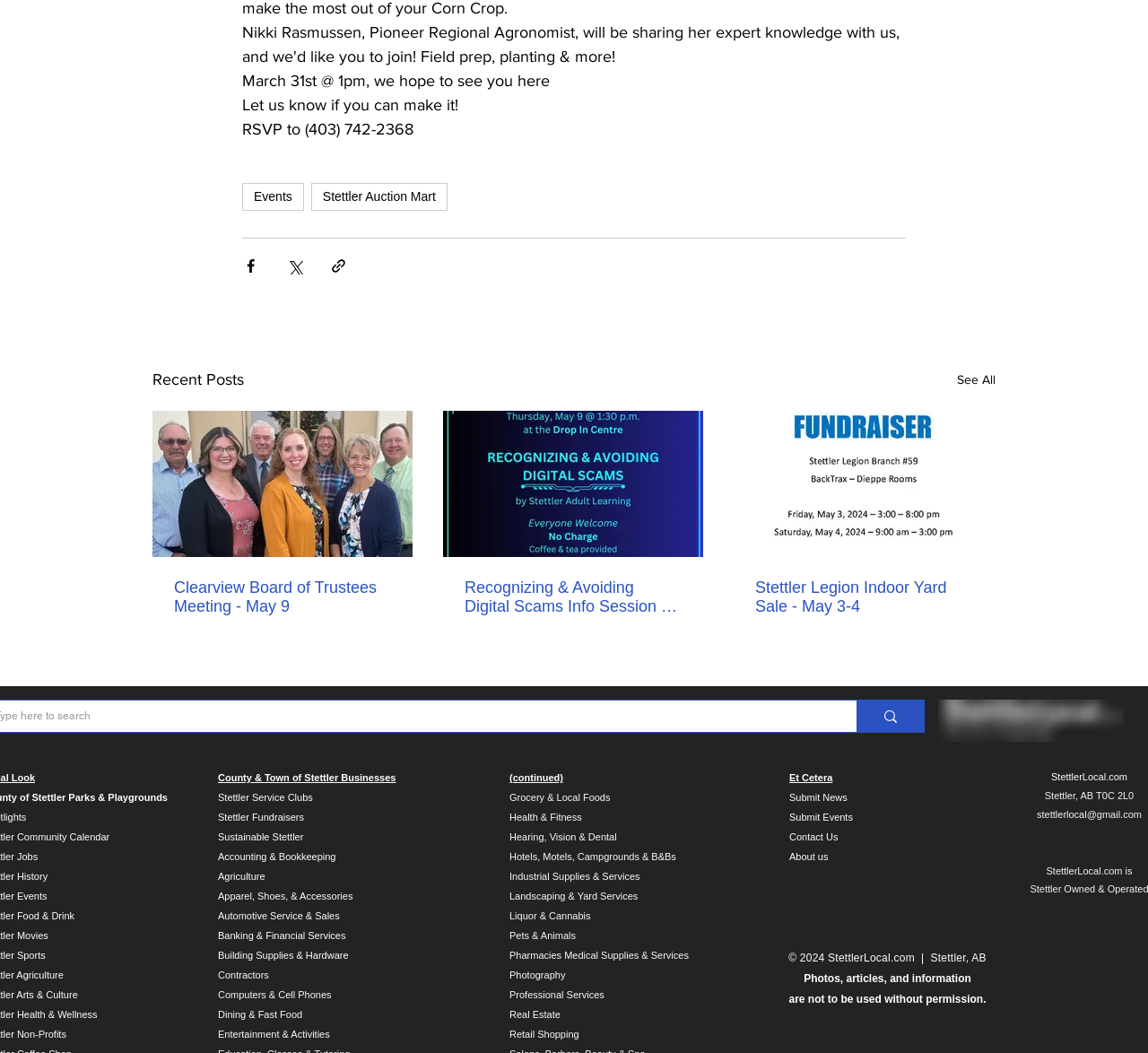Predict the bounding box coordinates of the area that should be clicked to accomplish the following instruction: "Search for something". The bounding box coordinates should consist of four float numbers between 0 and 1, i.e., [left, top, right, bottom].

[0.746, 0.665, 0.805, 0.695]